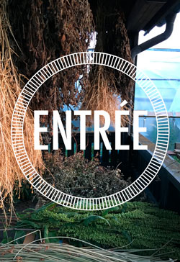Is the environment depicted in the image indoors or outdoors?
Answer the question with a single word or phrase derived from the image.

Indoors